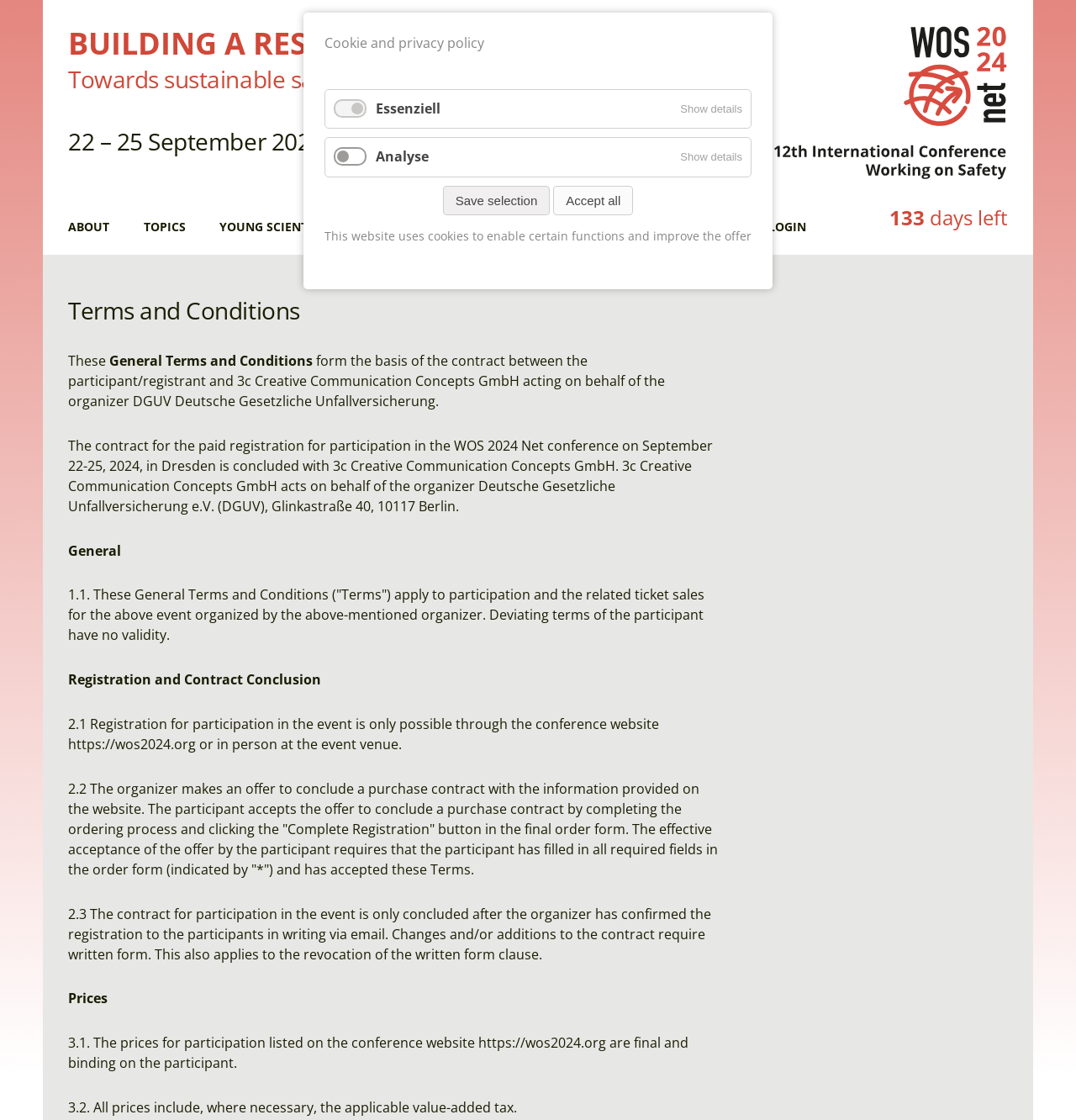Determine the bounding box coordinates of the clickable element to complete this instruction: "Click the 'WOS 2024' link". Provide the coordinates in the format of four float numbers between 0 and 1, [left, top, right, bottom].

[0.718, 0.023, 0.937, 0.163]